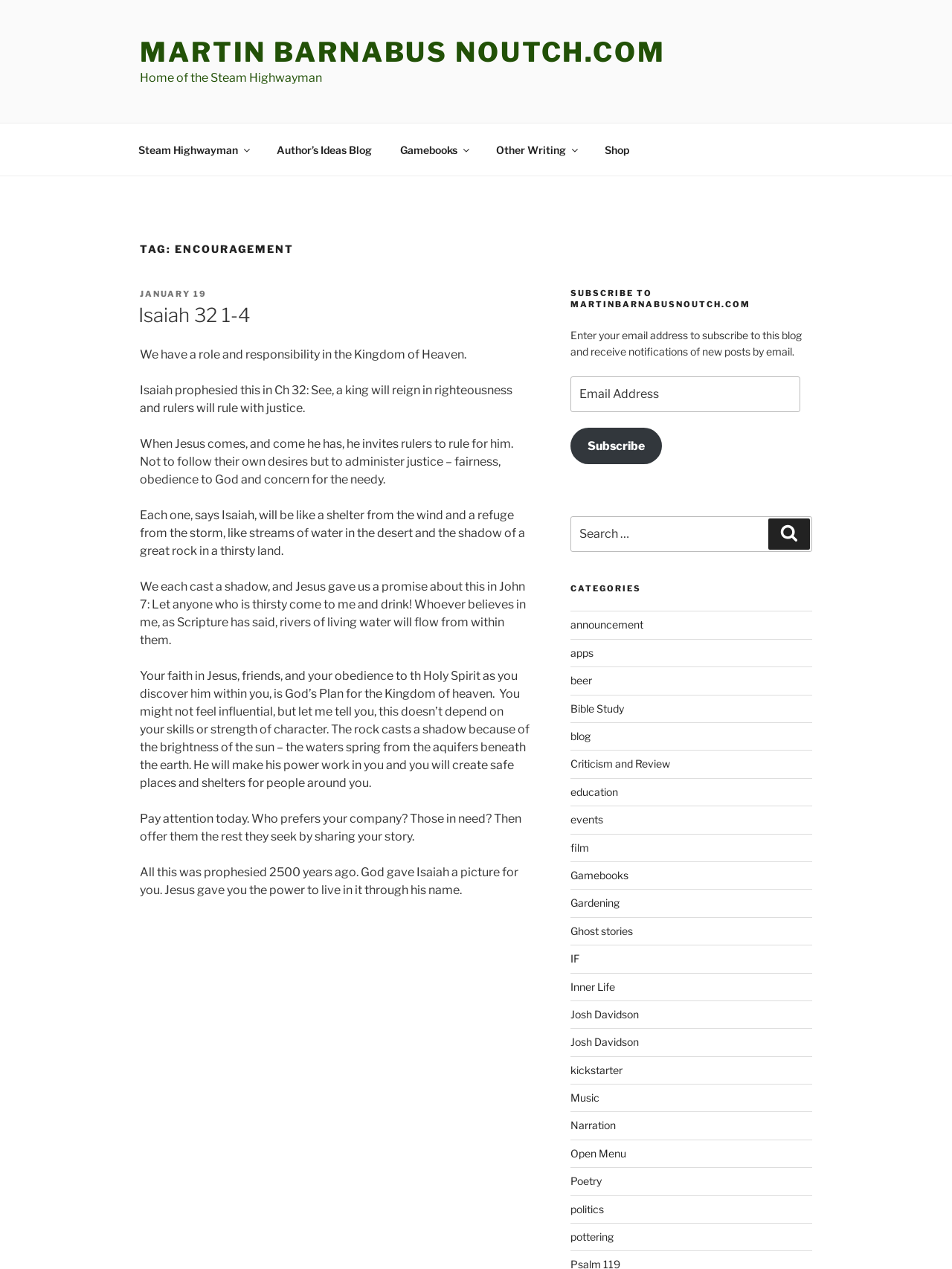Predict the bounding box of the UI element based on the description: "Deputy Mayor". The coordinates should be four float numbers between 0 and 1, formatted as [left, top, right, bottom].

None